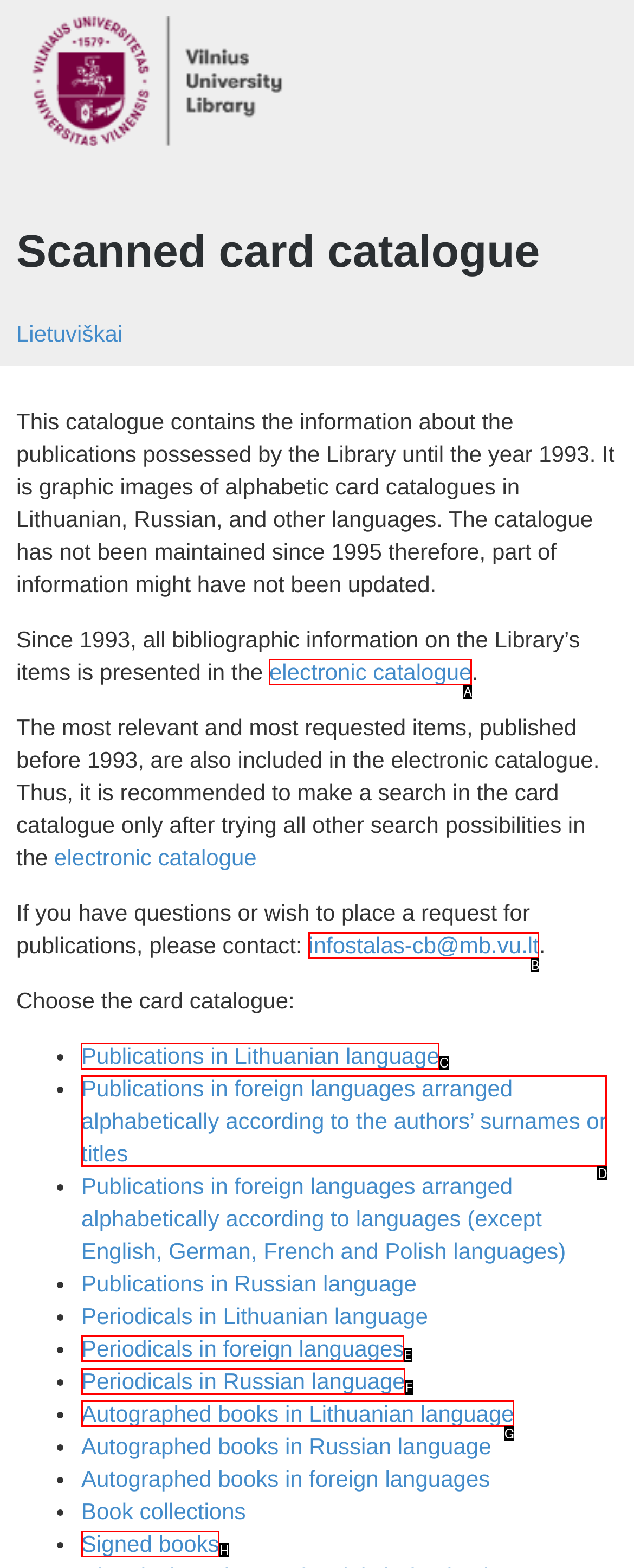Choose the UI element to click on to achieve this task: Choose the card catalogue in Lithuanian language. Reply with the letter representing the selected element.

C